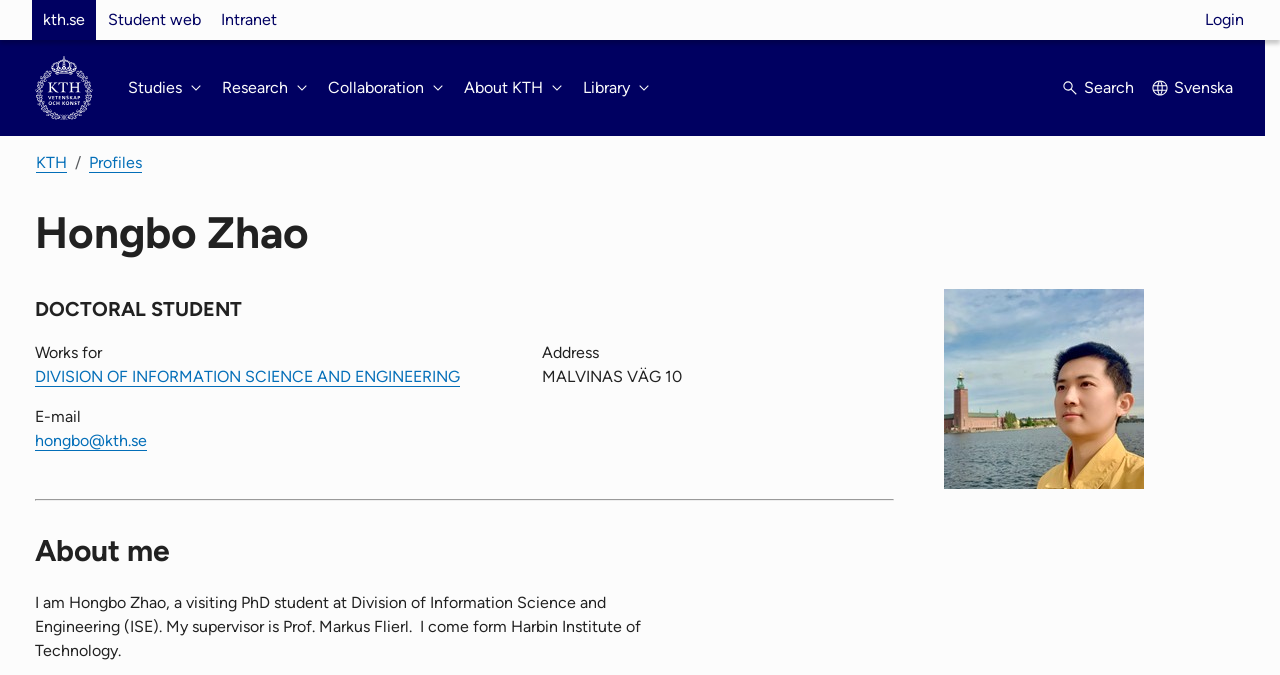Provide a brief response in the form of a single word or phrase:
What is Hongbo Zhao's current status?

DOCTORAL STUDENT